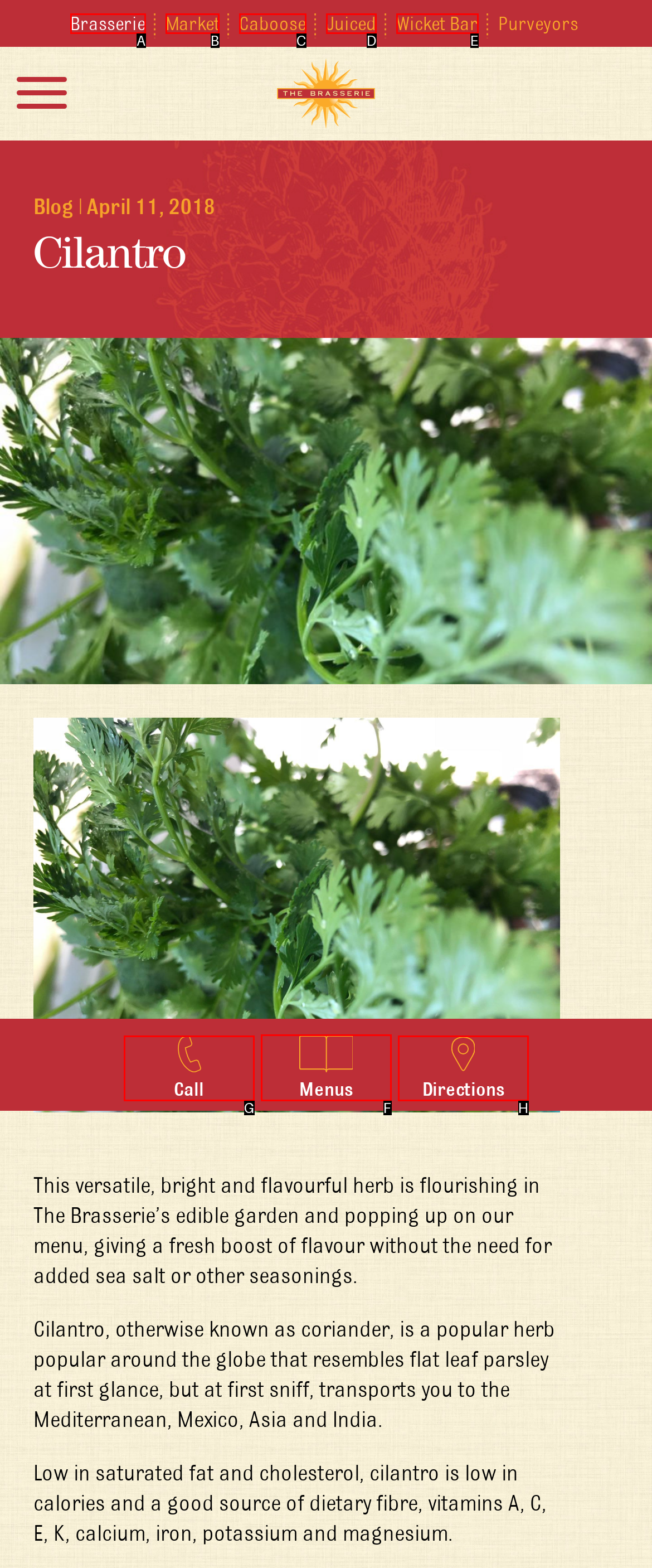Indicate which red-bounded element should be clicked to perform the task: Explore the menus Answer with the letter of the correct option.

F